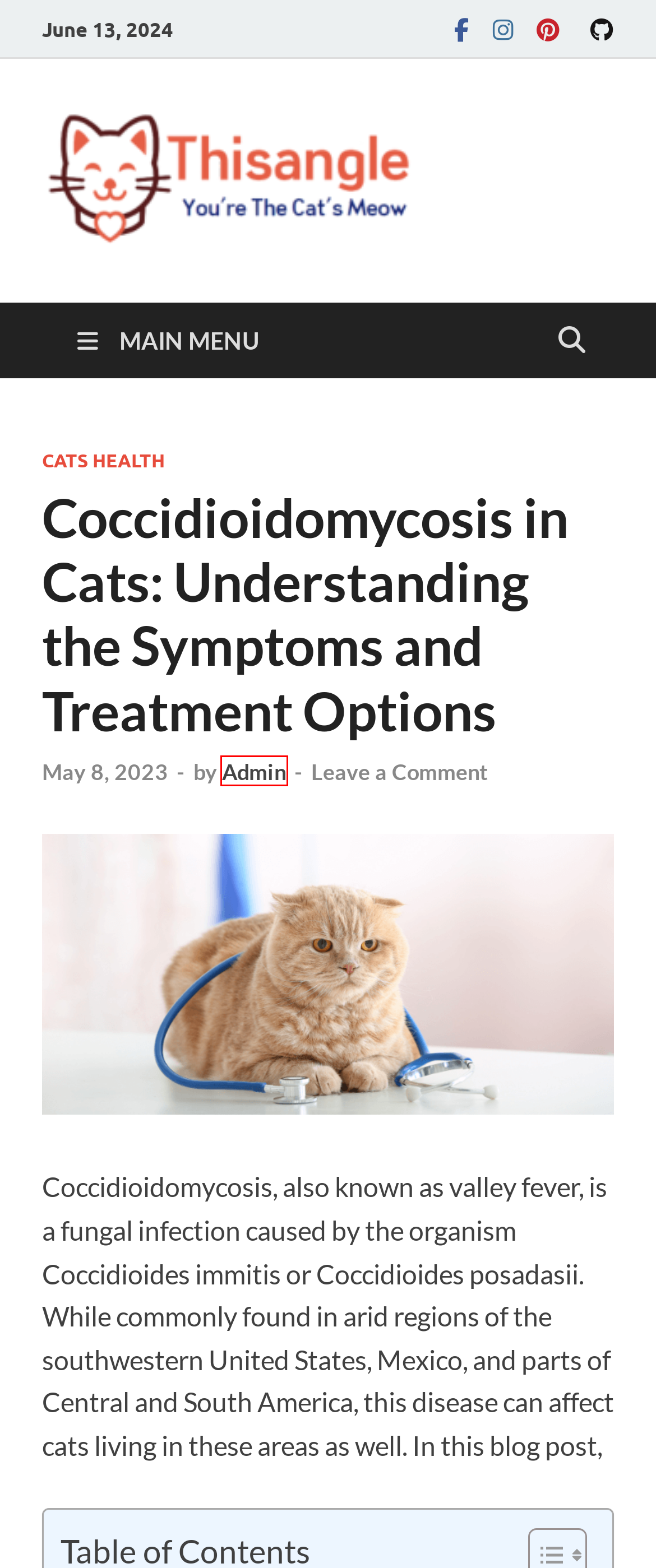You are presented with a screenshot of a webpage containing a red bounding box around a particular UI element. Select the best webpage description that matches the new webpage after clicking the element within the bounding box. Here are the candidates:
A. Discover the Power of Dental Care Soft Dry Cat Food for Optimal Senior Cat Oral Health
B. Blog Tool, Publishing Platform, and CMS – WordPress.org
C. How to Stop Cat Bullying from My Other Cat [7 Best Ways ]
D. Male Cat and Female Cat Names Ideas [ Top 500 Names ]
E. Admin - ThisAngle
F. HitMag WordPress Theme
G. Cats Health - ThisAngle
H. Top 10 Benefits Best Soft Dry Cat Food | 2024 Buyers Guide

E